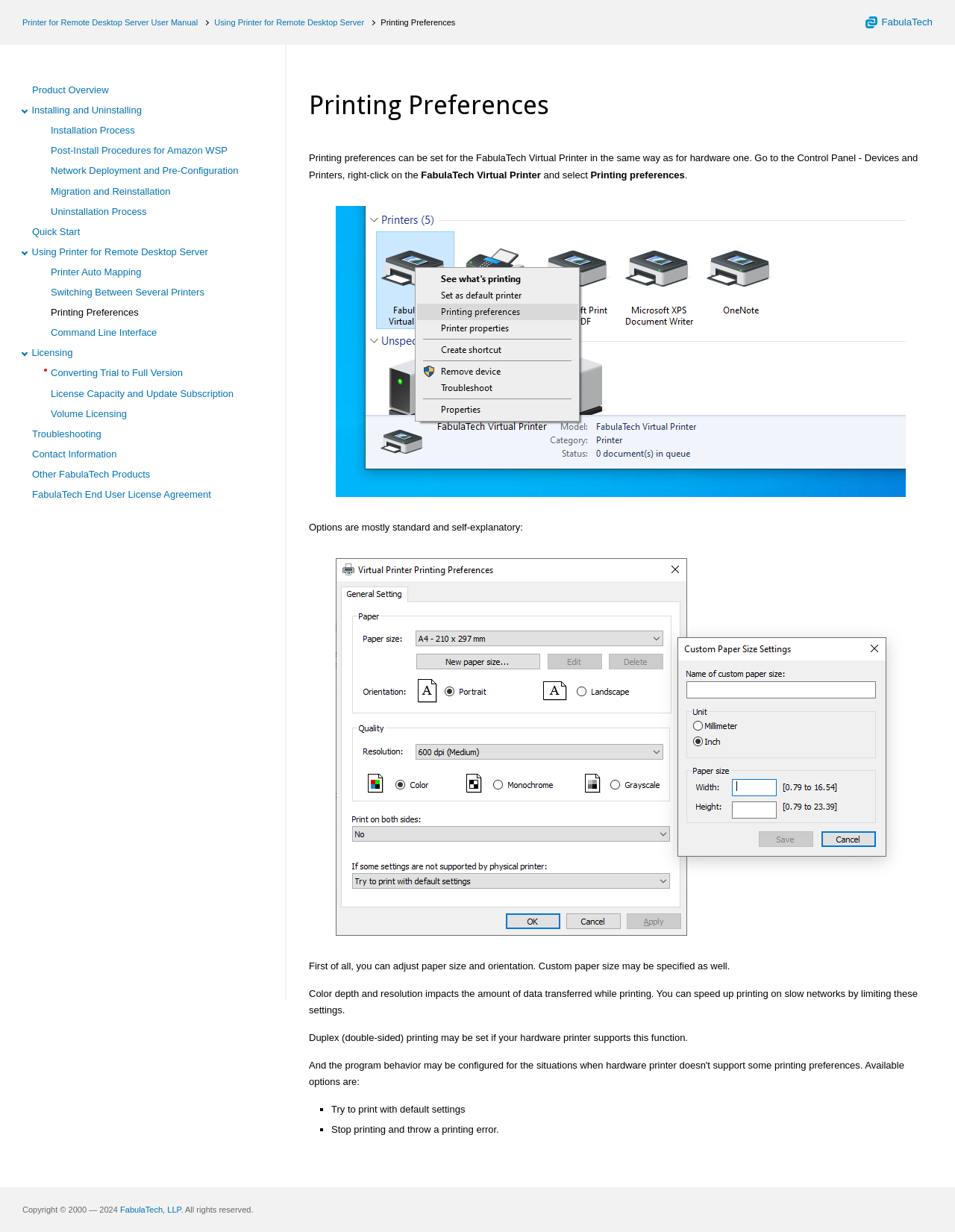Locate the bounding box coordinates of the area that needs to be clicked to fulfill the following instruction: "Expand the 'Installing and Uninstalling' section". The coordinates should be in the format of four float numbers between 0 and 1, namely [left, top, right, bottom].

[0.034, 0.083, 0.275, 0.096]